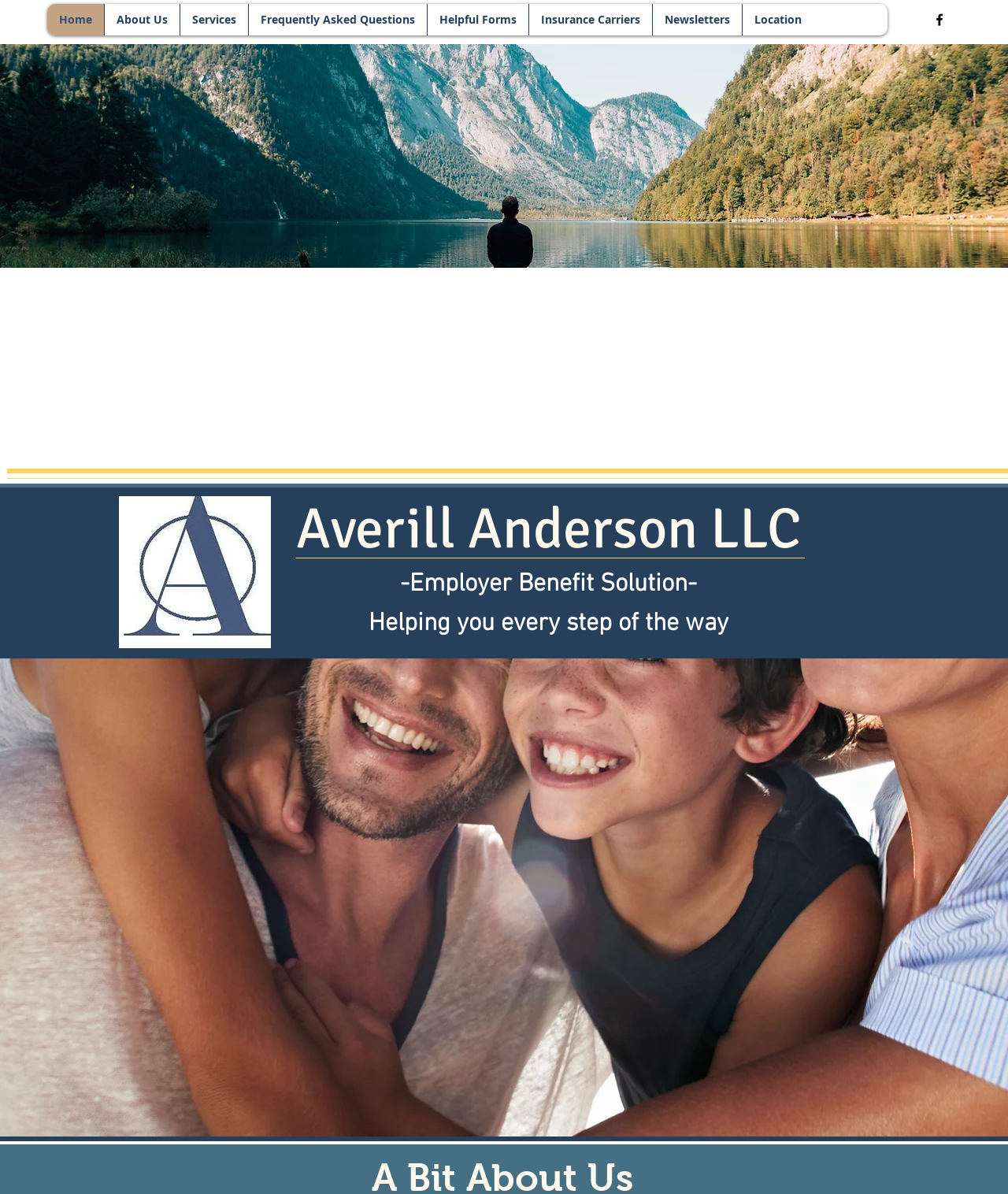Please find the bounding box coordinates of the element that you should click to achieve the following instruction: "Click on Home". The coordinates should be presented as four float numbers between 0 and 1: [left, top, right, bottom].

[0.047, 0.003, 0.103, 0.03]